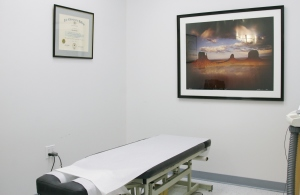What is on the wall?
Please provide a comprehensive answer to the question based on the webpage screenshot.

On the wall, there is a framed diploma that showcases the credentials of the health professional, which adds a personal touch and instills confidence in patients regarding their care. Beside the diploma, there is a large, stunning photograph of a serene landscape featuring iconic rock formations, which adds visual interest and warmth to the otherwise clinical environment, promoting a calming atmosphere.